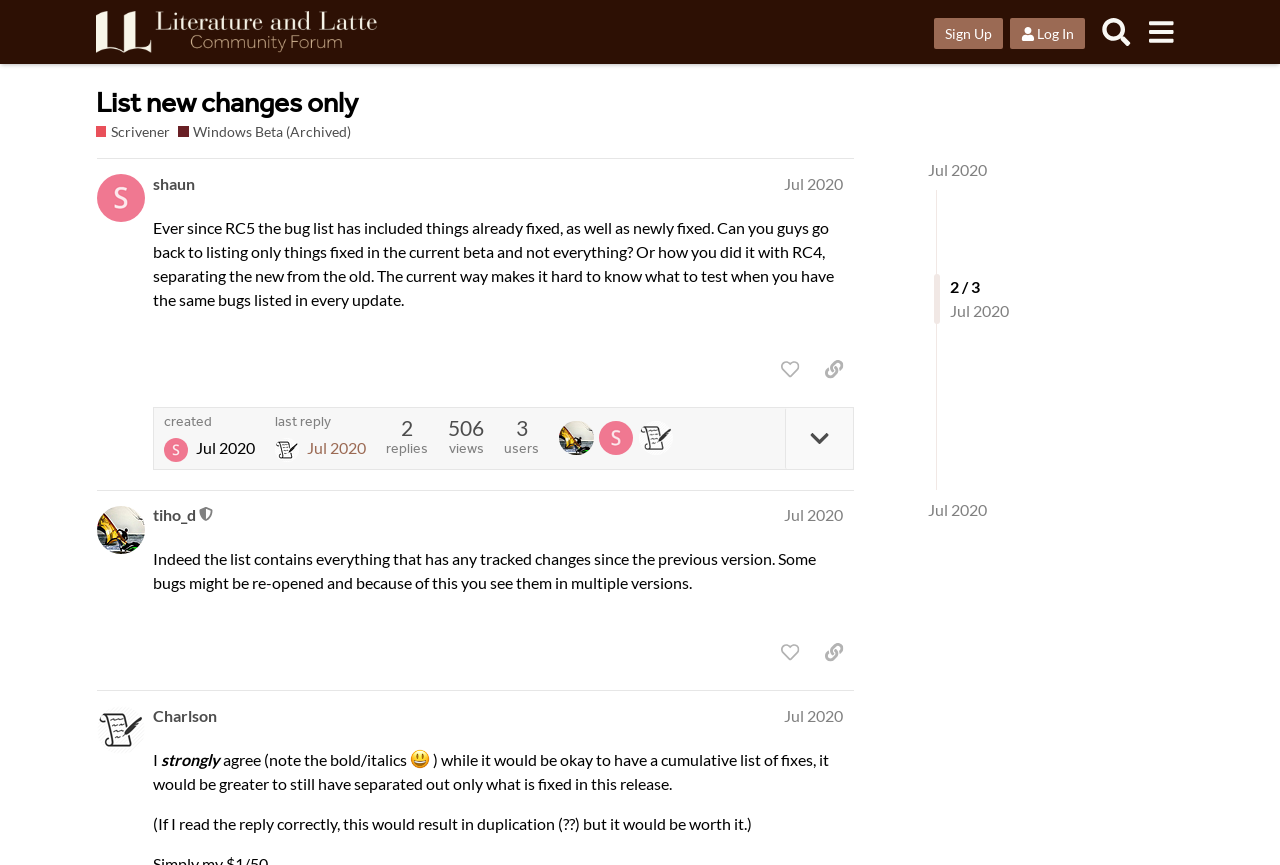Find and specify the bounding box coordinates that correspond to the clickable region for the instruction: "View post #1".

[0.076, 0.183, 0.713, 0.566]